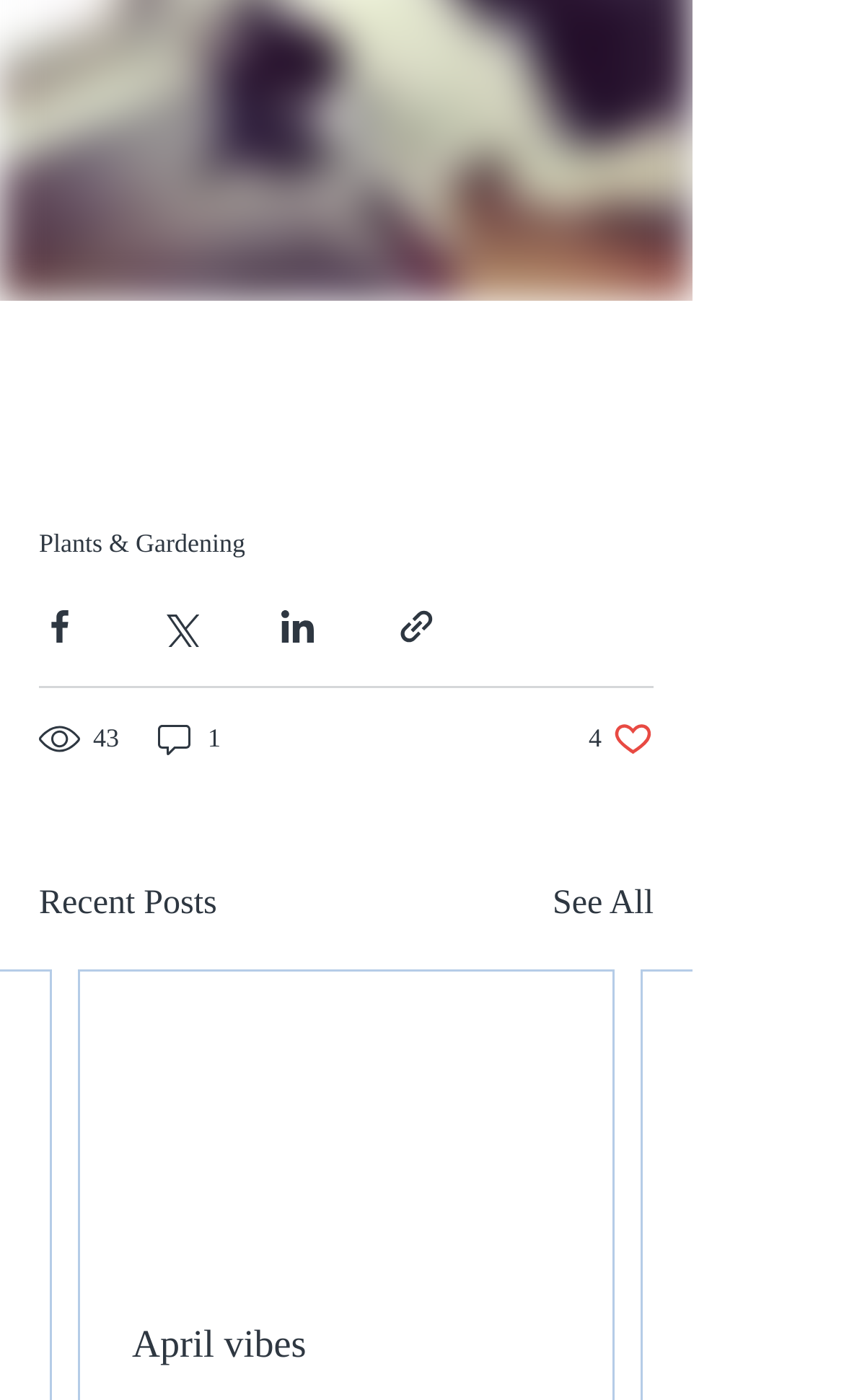Locate the bounding box coordinates of the clickable region necessary to complete the following instruction: "Read the post 'April vibes'". Provide the coordinates in the format of four float numbers between 0 and 1, i.e., [left, top, right, bottom].

[0.156, 0.945, 0.664, 0.977]